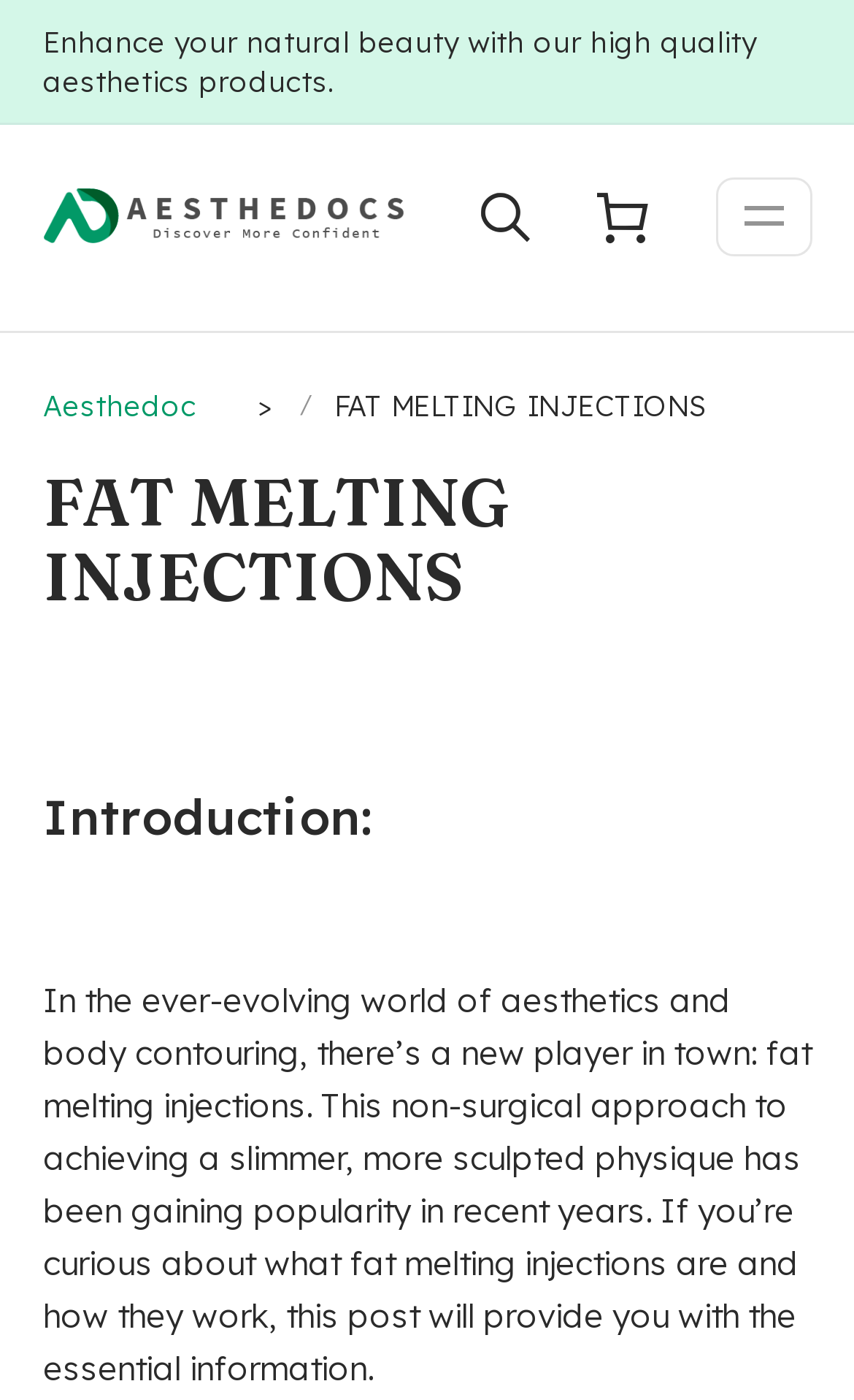Given the webpage screenshot, identify the bounding box of the UI element that matches this description: "alt="Aesthedoc"".

[0.05, 0.138, 0.483, 0.167]